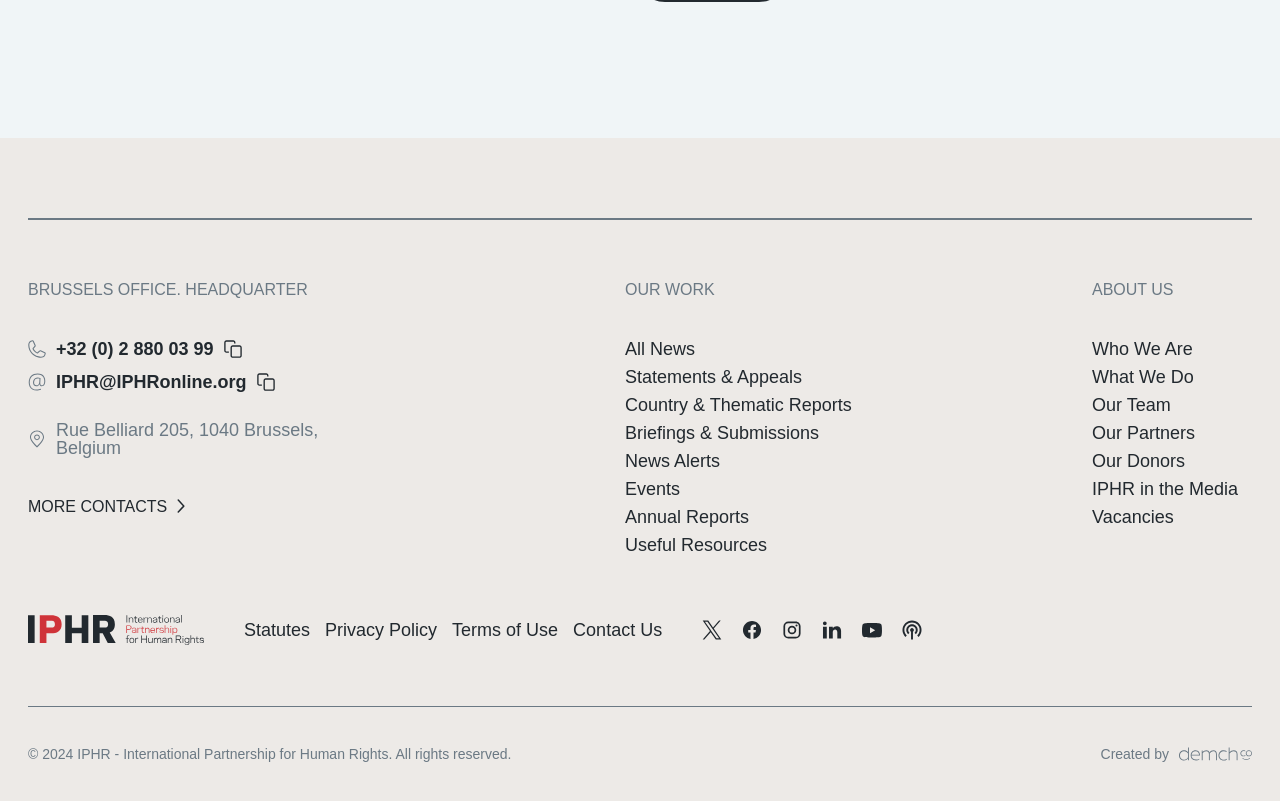What is the copyright year of IPHR?
Refer to the screenshot and deliver a thorough answer to the question presented.

I found the copyright year by looking at the text element with the content '© 2024 IPHR - International Partnership for Human Rights. All rights reserved.' which is located at the bottom of the webpage.